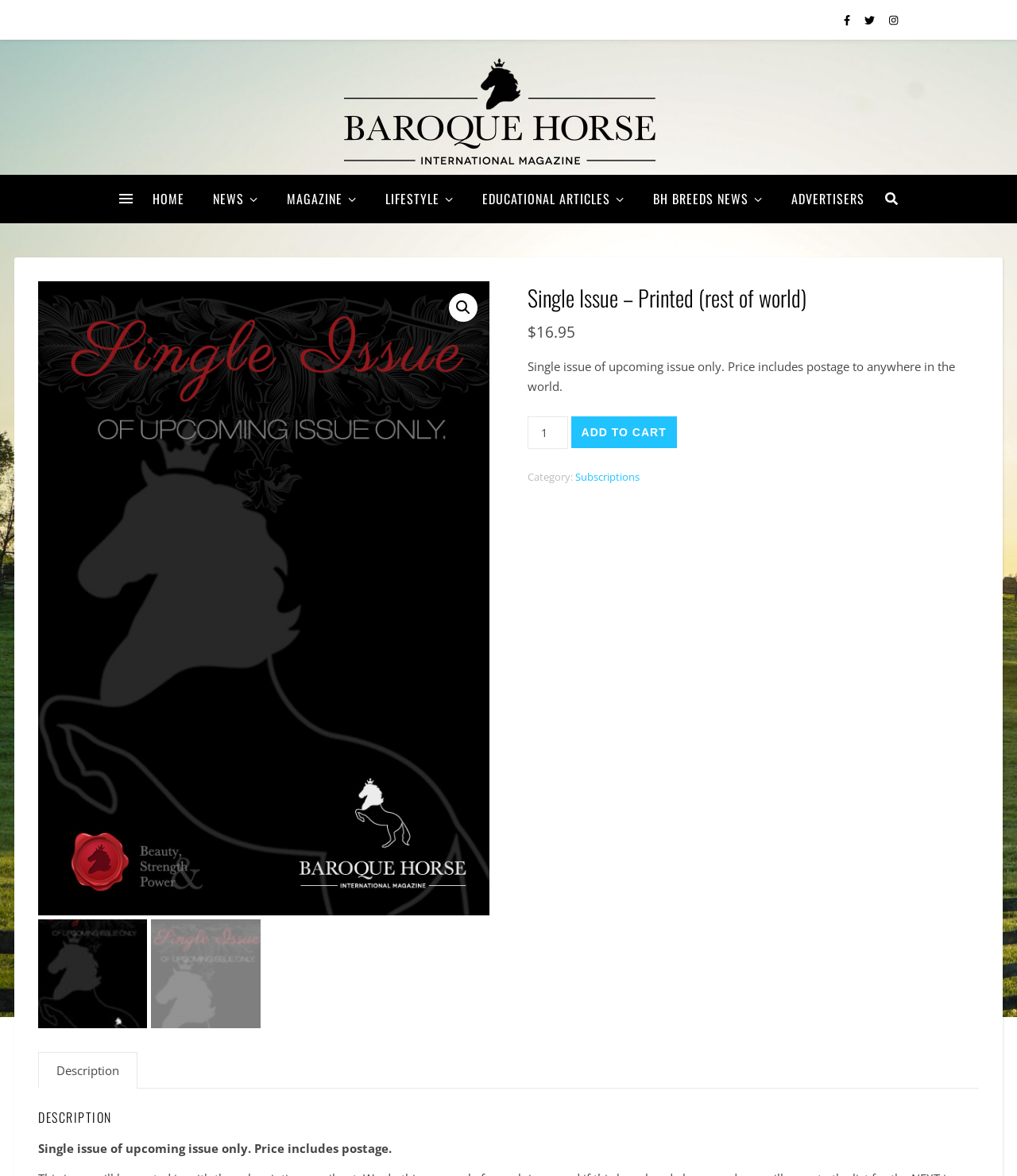Identify the main heading from the webpage and provide its text content.

Single Issue – Printed (rest of world)